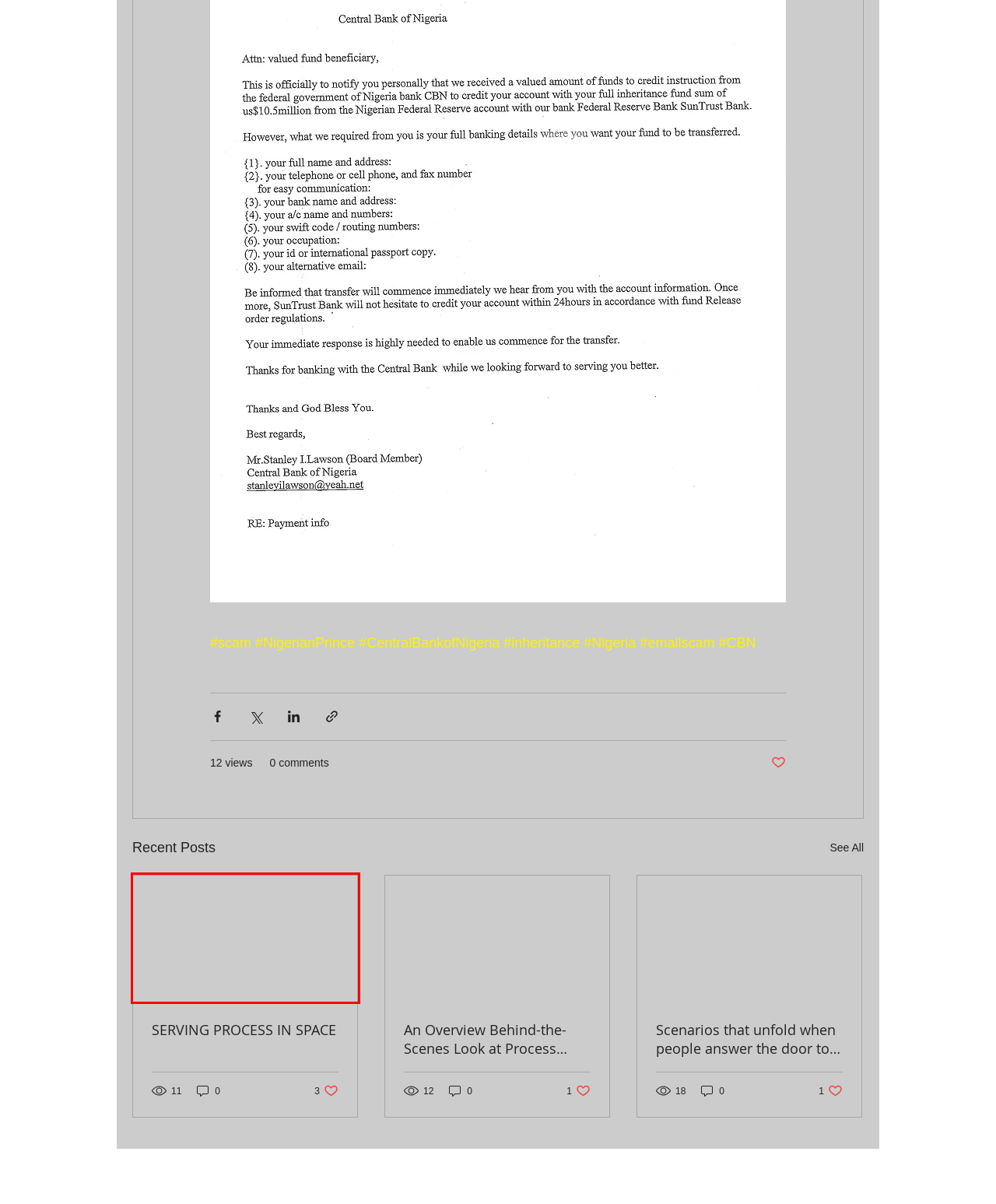You are looking at a screenshot of a webpage with a red bounding box around an element. Determine the best matching webpage description for the new webpage resulting from clicking the element in the red bounding box. Here are the descriptions:
A. #emailscam
B. #Nigeria
C. SERVING PROCESS IN SPACE
D. #scam
E. #inheritance
F. #CentralBankofNigeria
G. An Overview Behind-the-Scenes Look at Process Service
H. #NigerianPrince

C